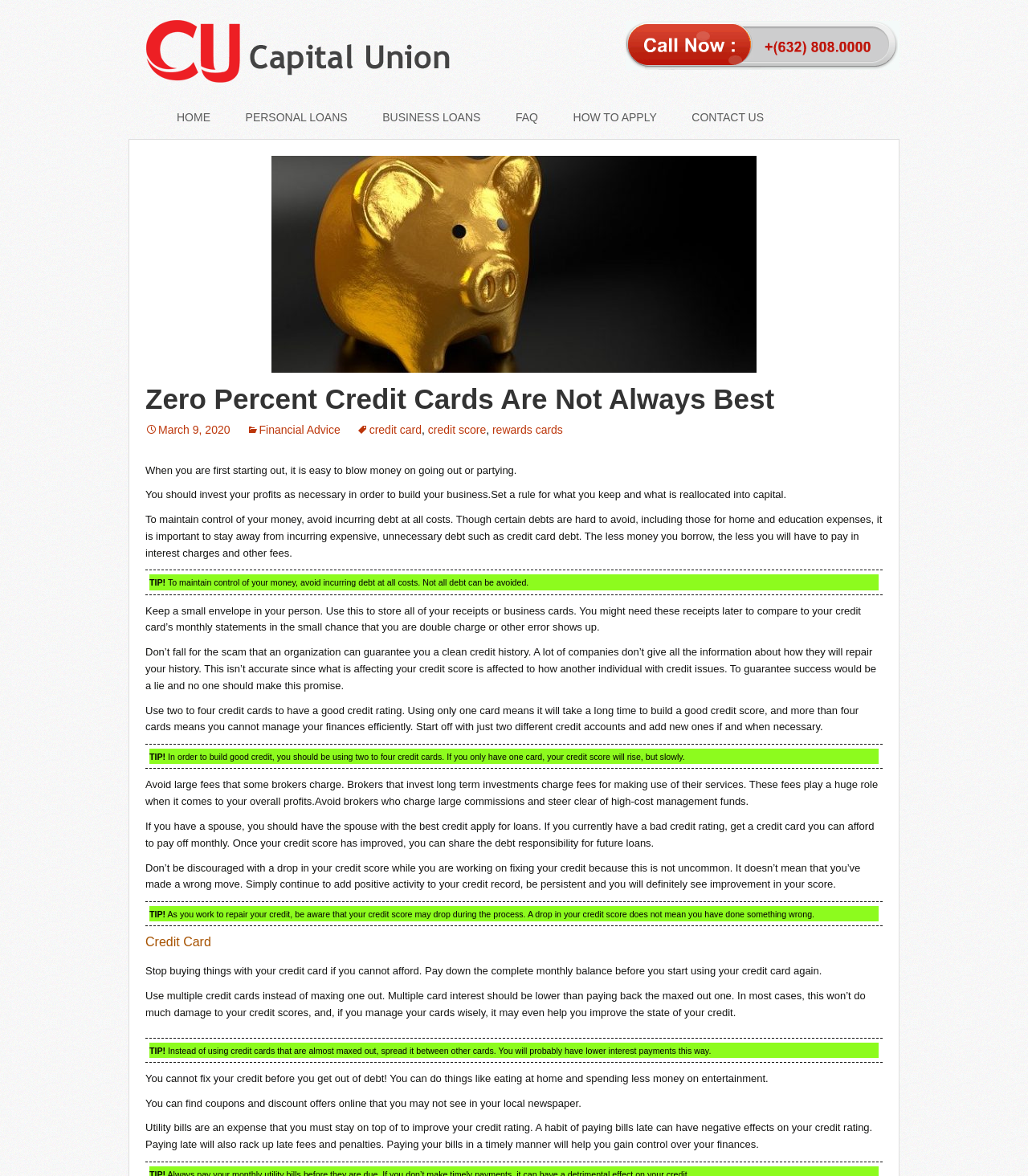Indicate the bounding box coordinates of the element that must be clicked to execute the instruction: "Click on FAQ". The coordinates should be given as four float numbers between 0 and 1, i.e., [left, top, right, bottom].

[0.486, 0.087, 0.539, 0.112]